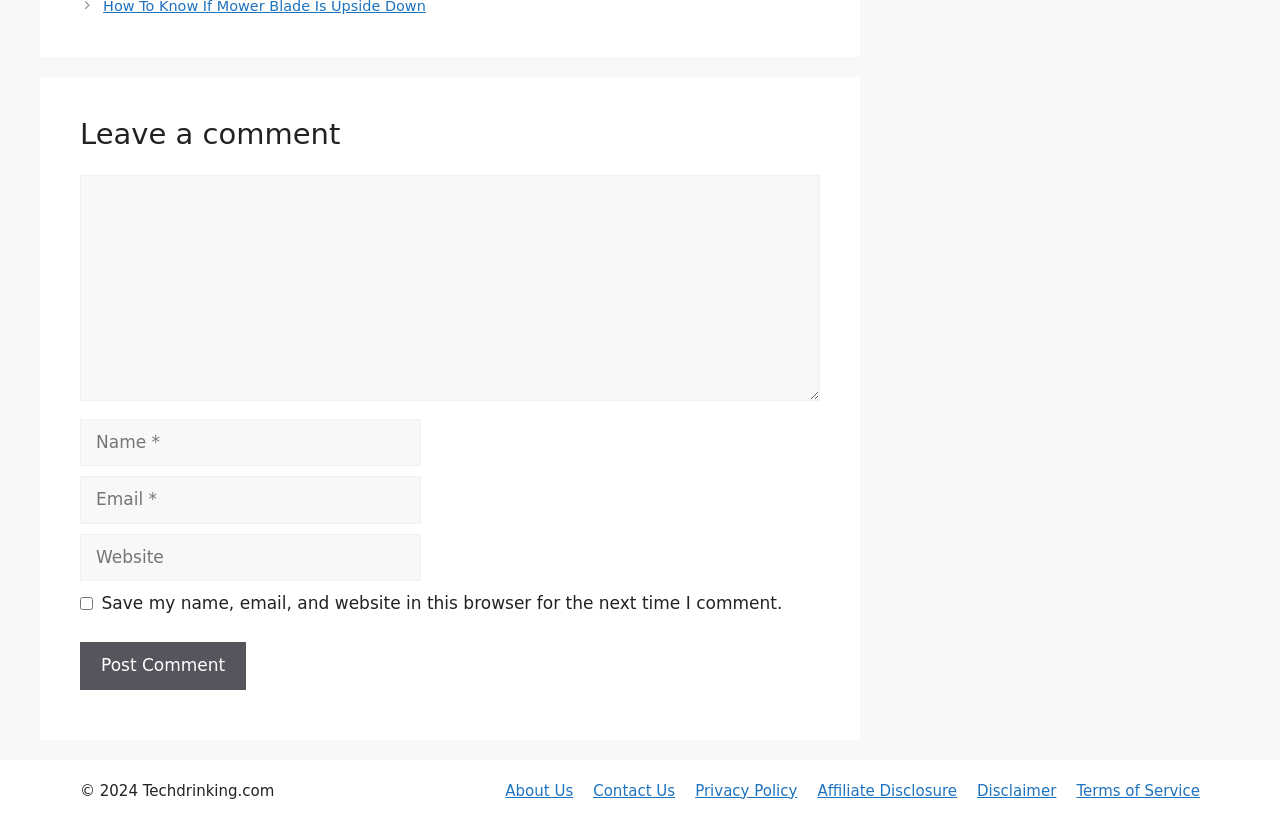Locate the bounding box coordinates of the element that should be clicked to execute the following instruction: "Type your name".

[0.062, 0.509, 0.329, 0.567]